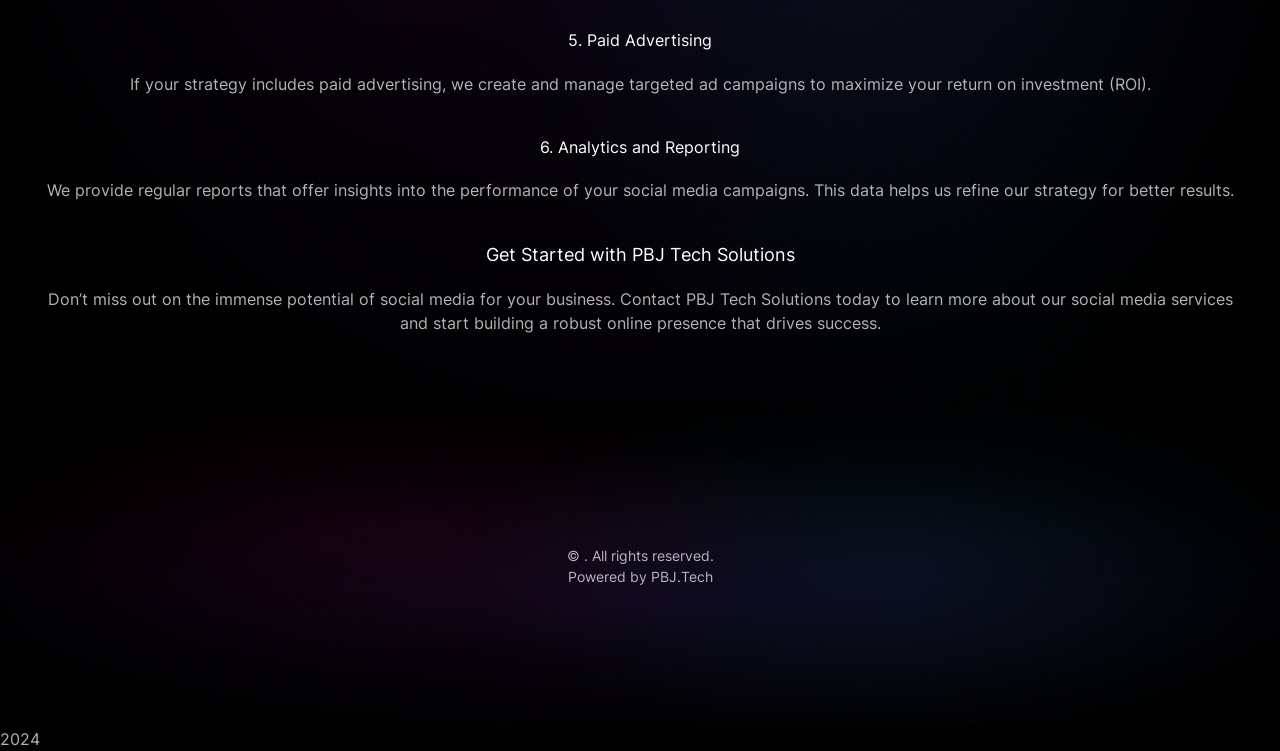What is the focus of the paid advertising service?
Please ensure your answer is as detailed and informative as possible.

Based on the StaticText element with the text 'If your strategy includes paid advertising, we create and manage targeted ad campaigns to maximize your return on investment (ROI).', it can be inferred that the focus of the paid advertising service is to maximize the return on investment.